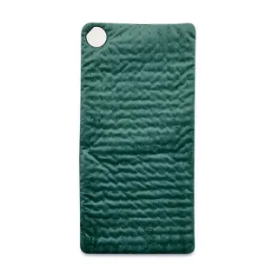Provide a comprehensive description of the image.

This image features an electric heating pad in a rich green color, designed for comfort and warmth. The pad is rectangular and has a textured surface, indicating its soft, cozy fabric suitable for soothing muscle aches and promoting relaxation. At the top corner of the pad, there is a circular button or connector, likely for controlling the heating function. Ideal for both personal use and gifting, this heating pad promises to deliver warmth and support, making it a perfect addition to any relaxation routine.